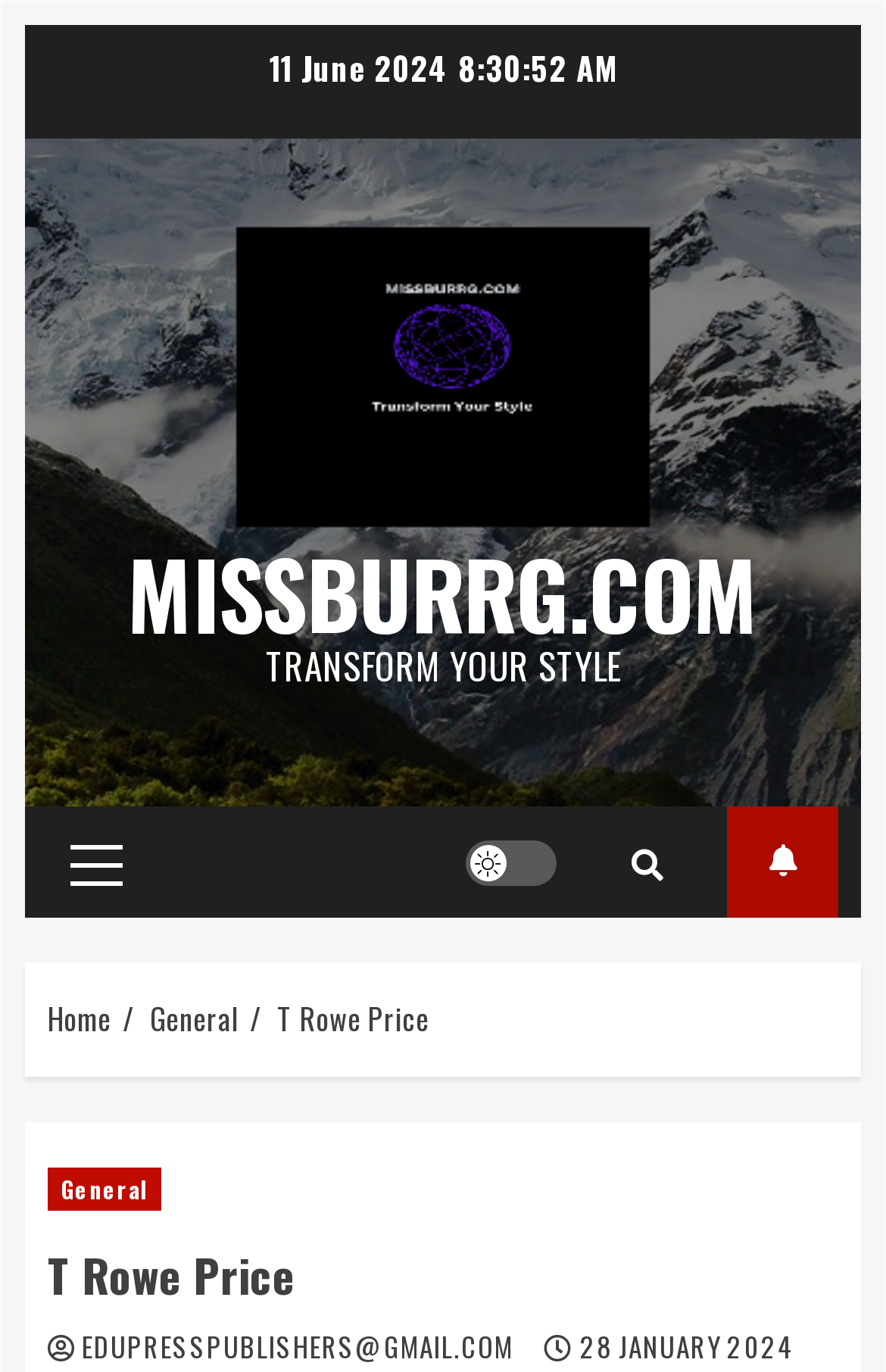Identify the bounding box coordinates of the region I need to click to complete this instruction: "Go to 'Primary Menu'".

[0.079, 0.613, 0.138, 0.643]